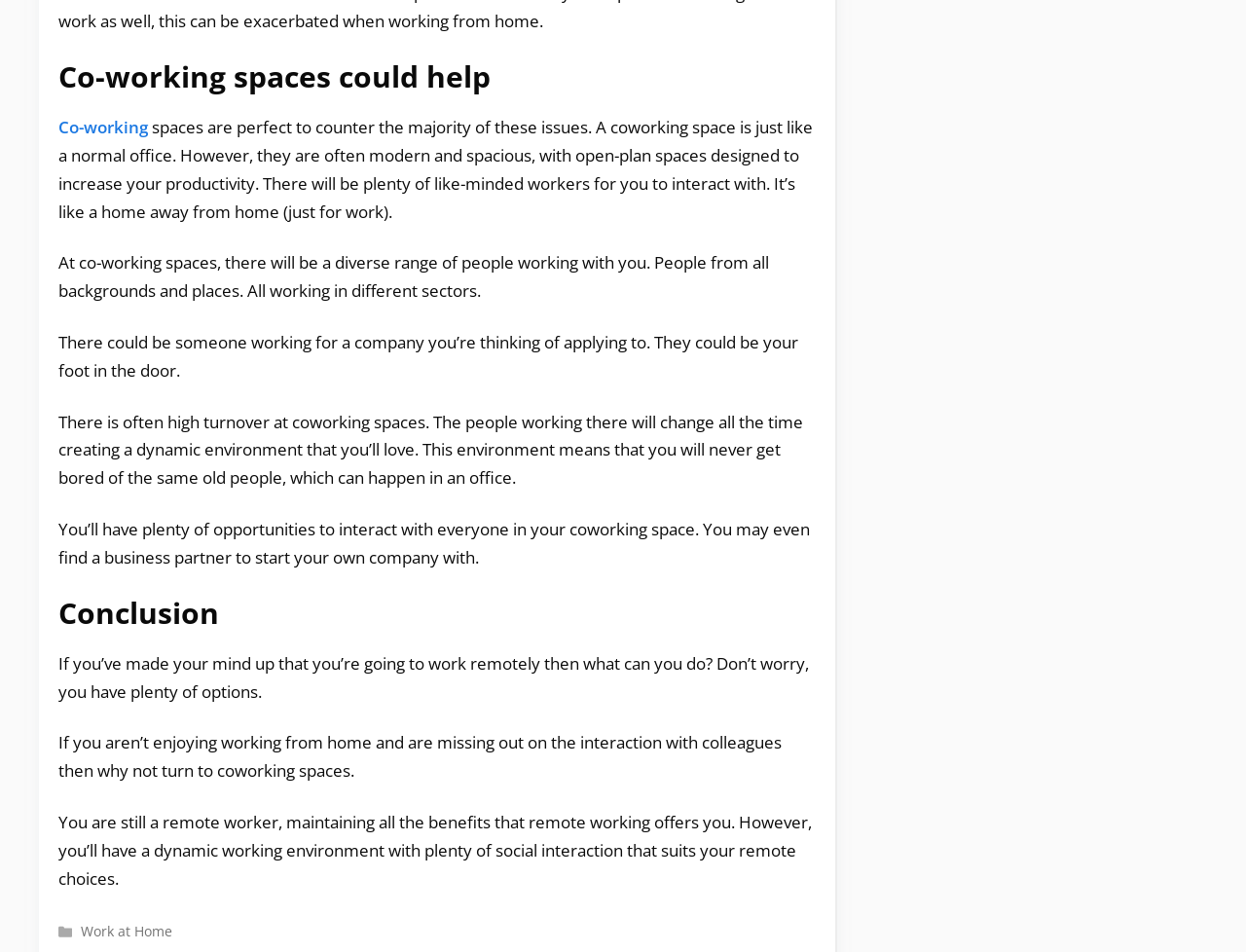What is the alternative to working from home?
Provide a concise answer using a single word or phrase based on the image.

Co-working spaces